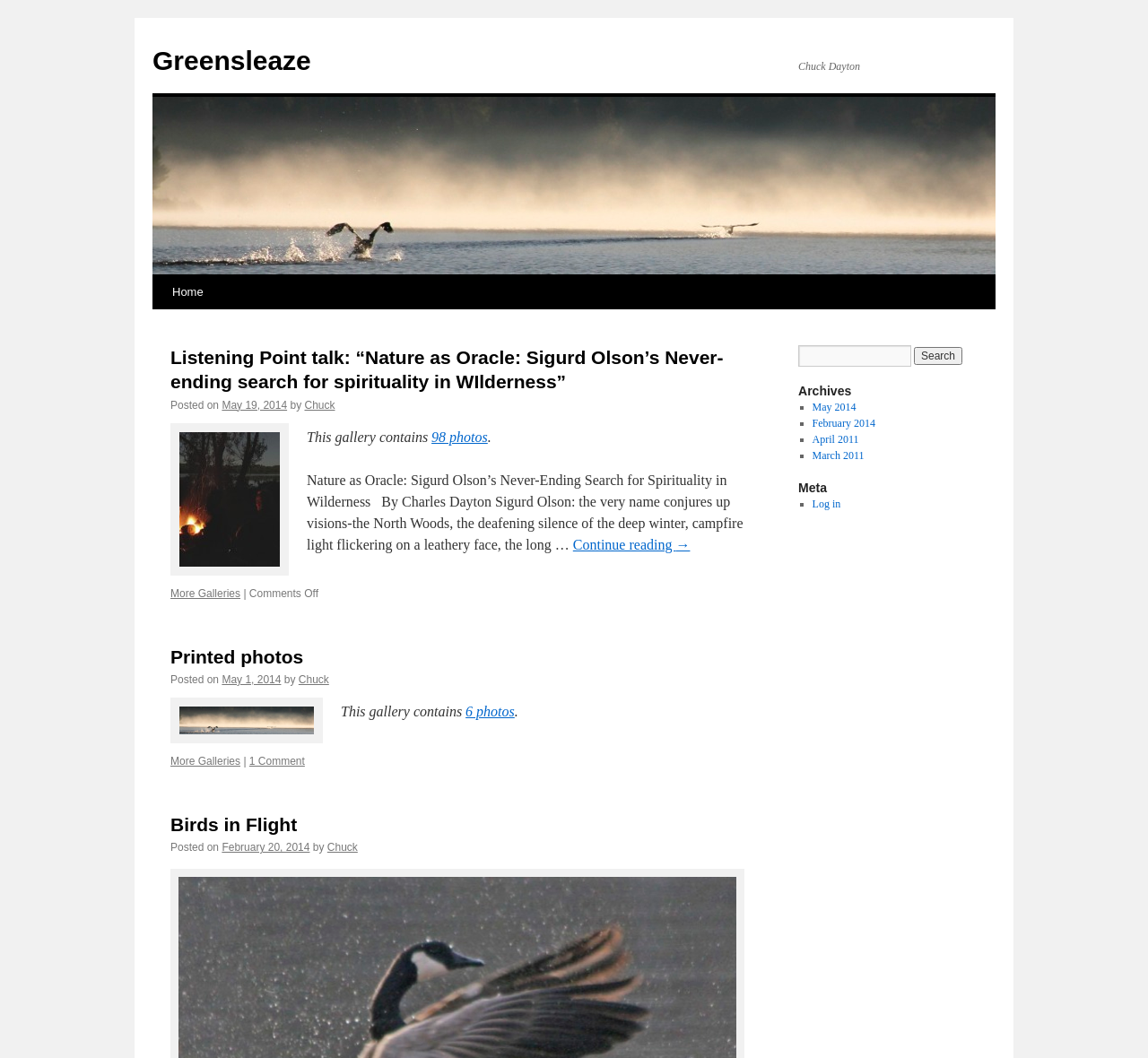With reference to the screenshot, provide a detailed response to the question below:
What is the purpose of the search box?

The purpose of the search box is to search the website, which is located in the complementary region and has a textbox and a 'Search' button.